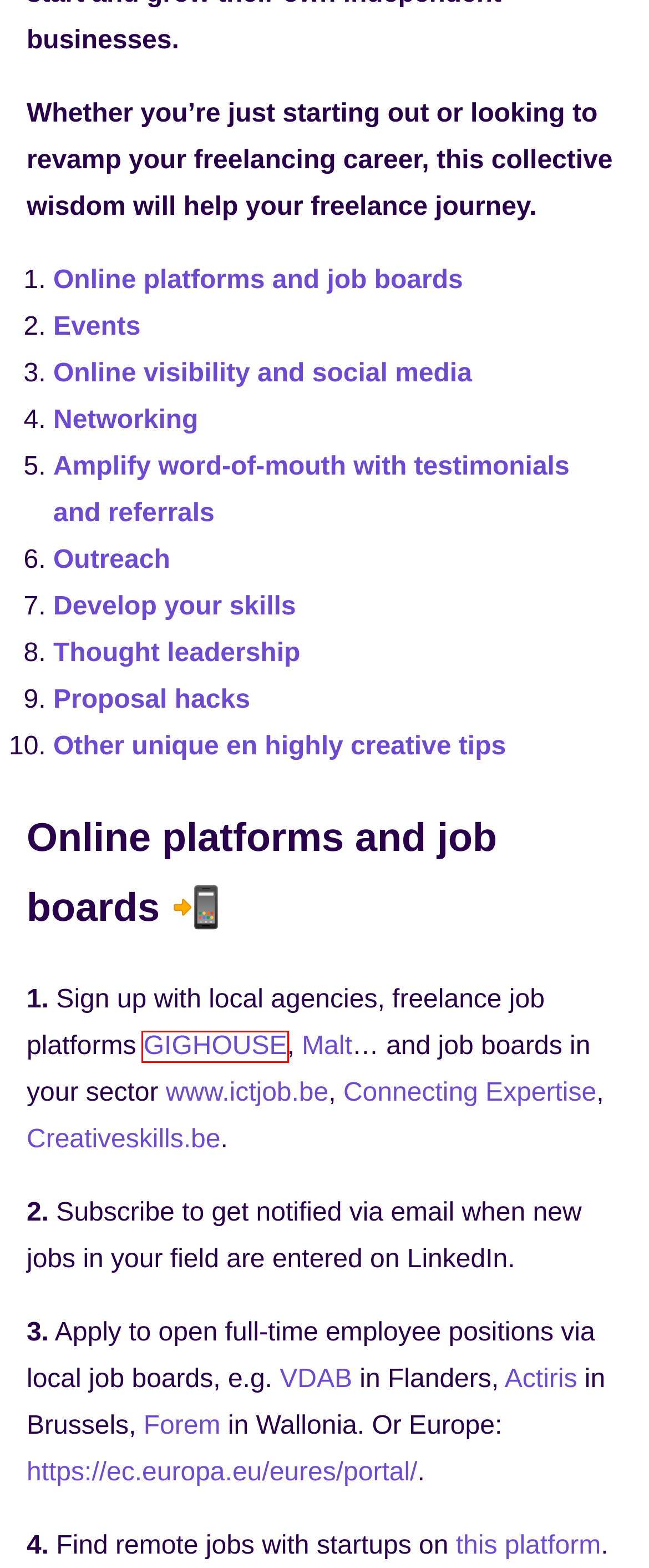Given a screenshot of a webpage with a red bounding box, please pick the webpage description that best fits the new webpage after clicking the element inside the bounding box. Here are the candidates:
A. Connecting-Expertise | One platform, multiple possibilities
B. Citoyens | Actiris
C. Content Writing & SEO Professional - Shea Karssing
D. GIGHOUSE | Hét matchingplatform voor freelancers en opdrachtgevers.
E. Zoek bedrijven in uw buurt: Voor professionals die regionaal een leverancier of dienst zoeken.
F. Jobs in European affairs in Brussels and EU Institutions
G. Home | Freelancers In Belgium
H. Vacatures in de creatieve en digitale sector in België | Creativeskills.be

D